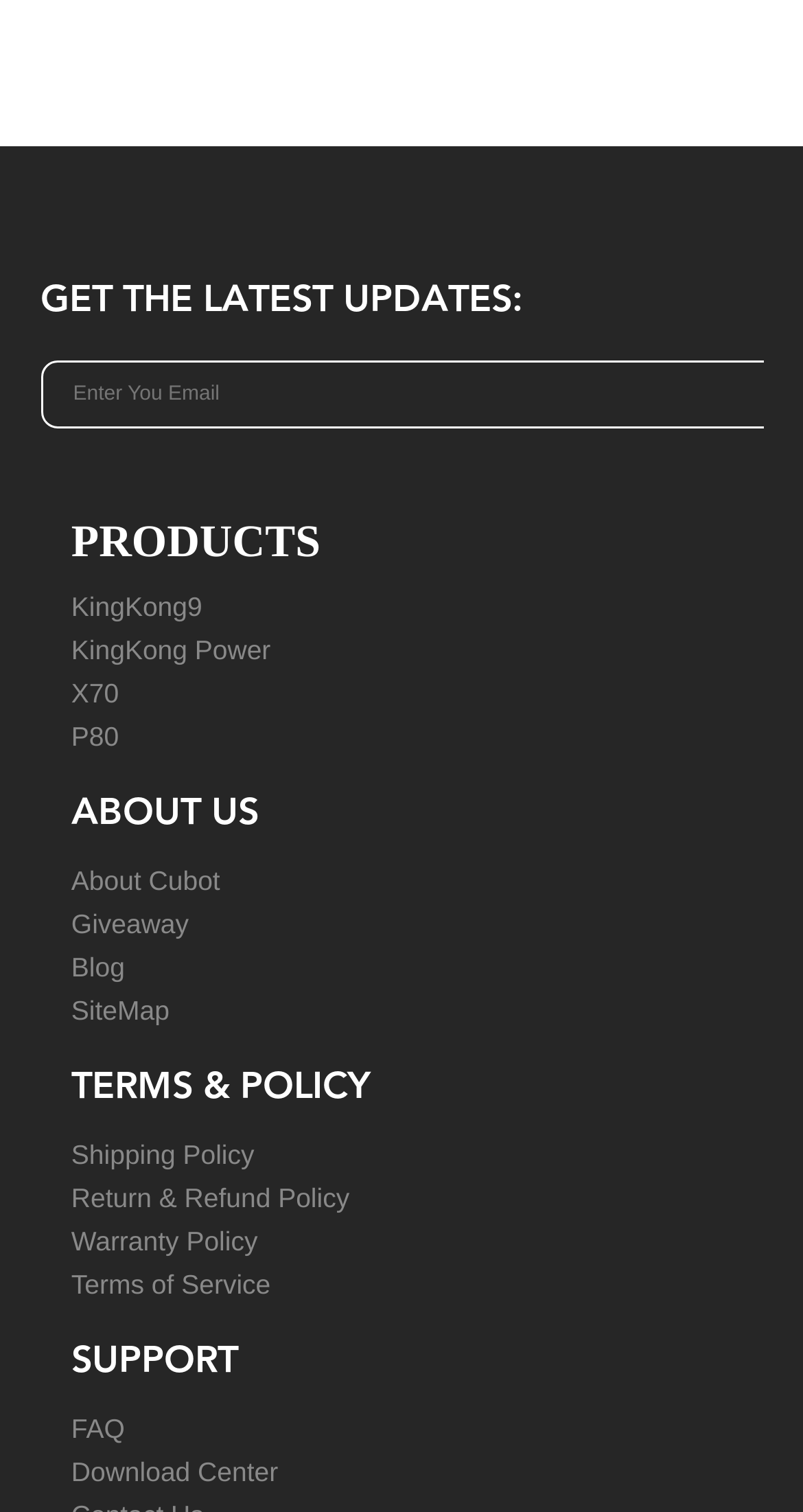Refer to the screenshot and give an in-depth answer to this question: How many social media links are there?

I counted the number of social media links by examining the links with empty OCR text, and found that there are 7 social media links with bounding box coordinates ranging from [0.05, 0.764, 0.117, 0.799] to [0.604, 0.764, 0.671, 0.799].